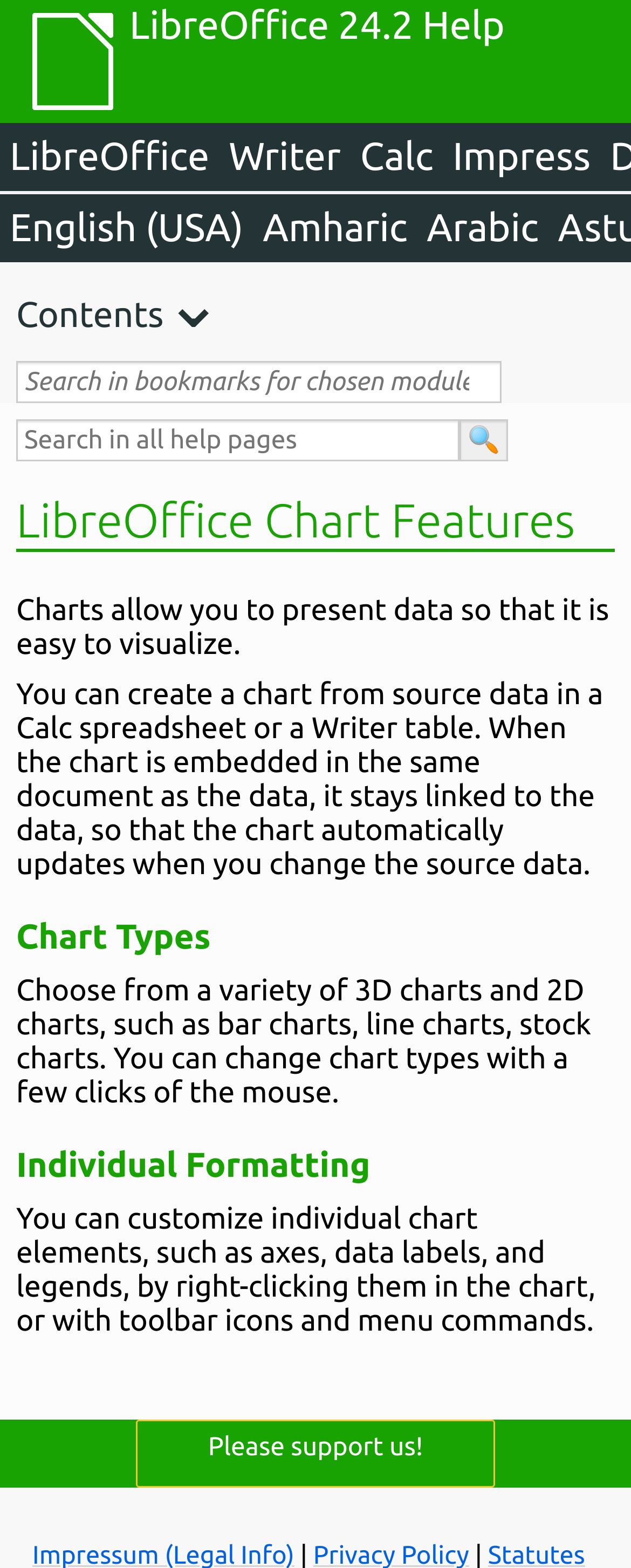Specify the bounding box coordinates (top-left x, top-left y, bottom-right x, bottom-right y) of the UI element in the screenshot that matches this description: English (USA)

[0.0, 0.124, 0.401, 0.167]